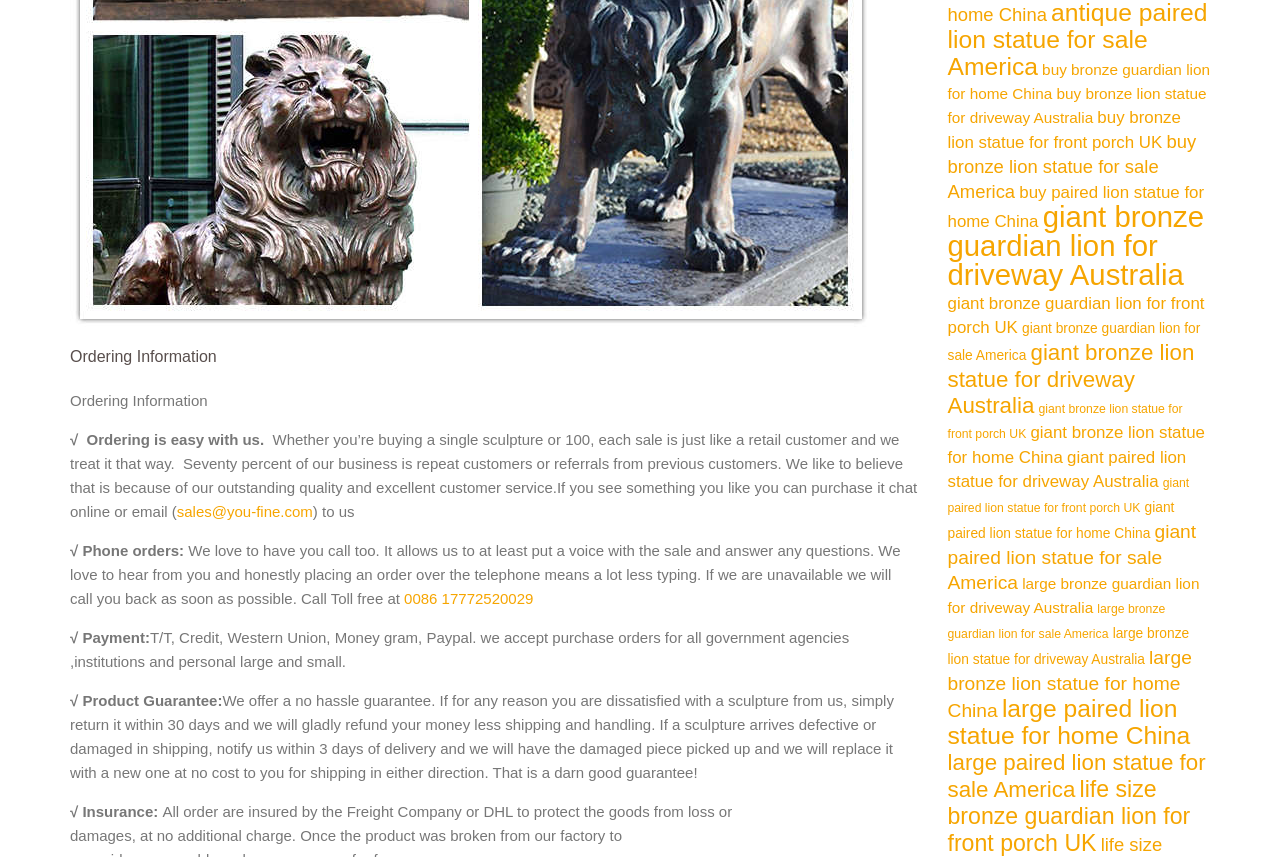Give a concise answer using one word or a phrase to the following question:
Is there a product guarantee?

Yes